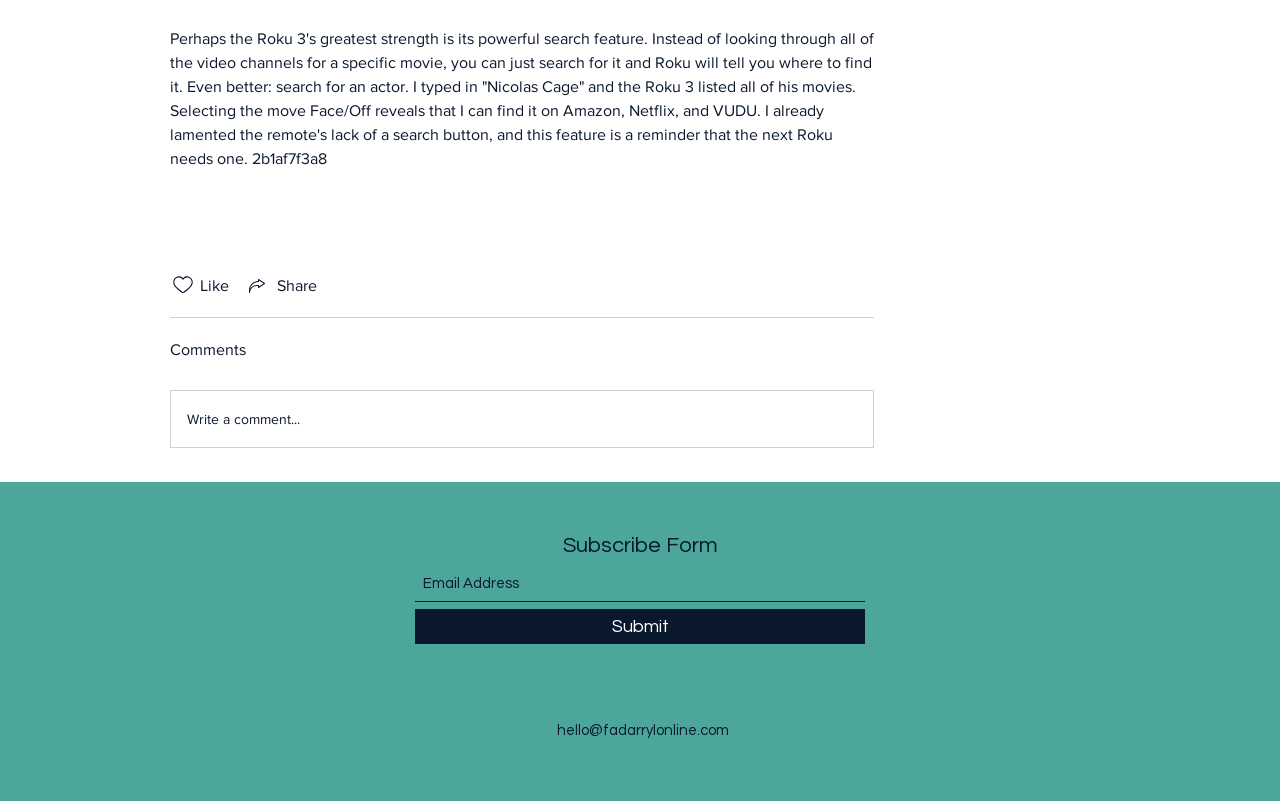Locate the bounding box coordinates of the element I should click to achieve the following instruction: "Click the likes icon".

[0.133, 0.341, 0.153, 0.371]